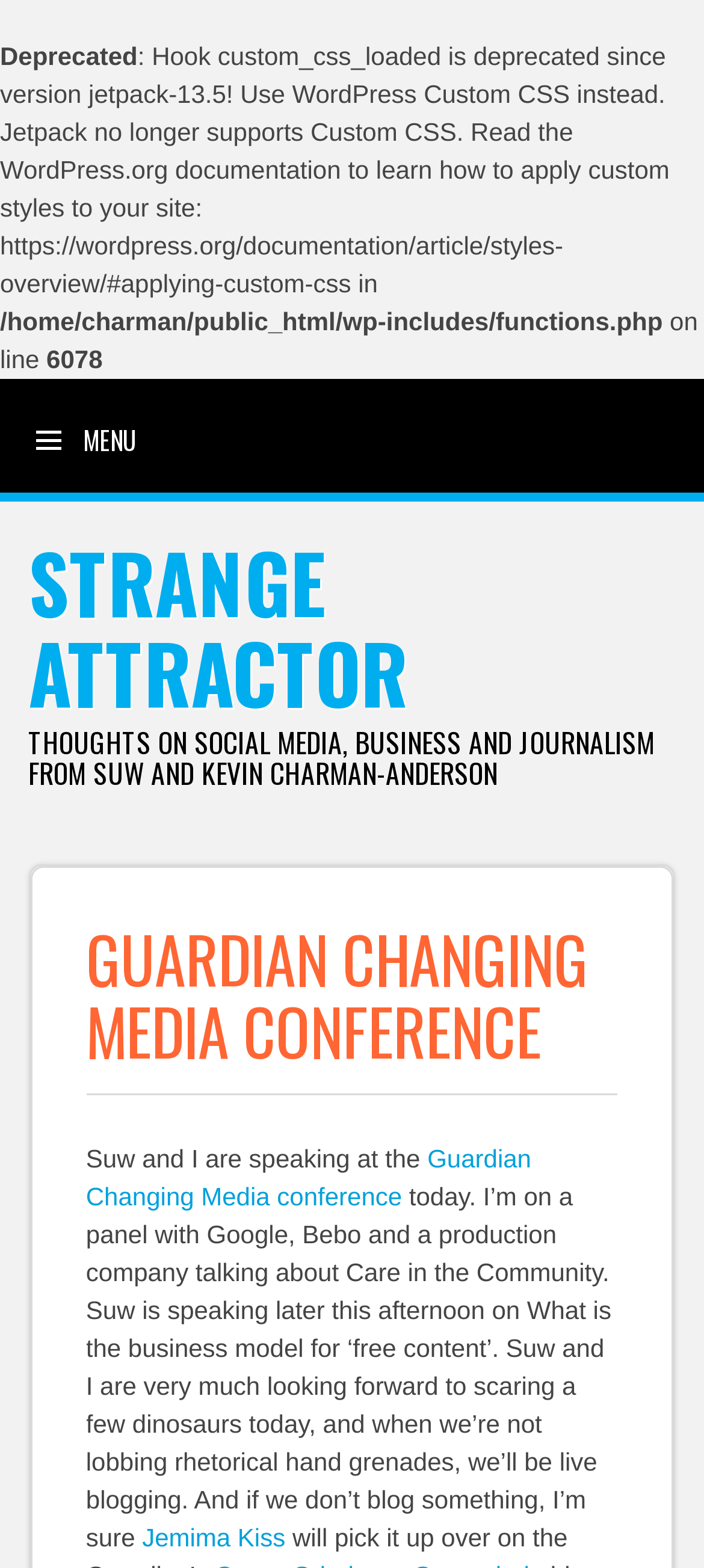Provide a single word or phrase to answer the given question: 
What is the name of the conference?

Guardian Changing Media conference